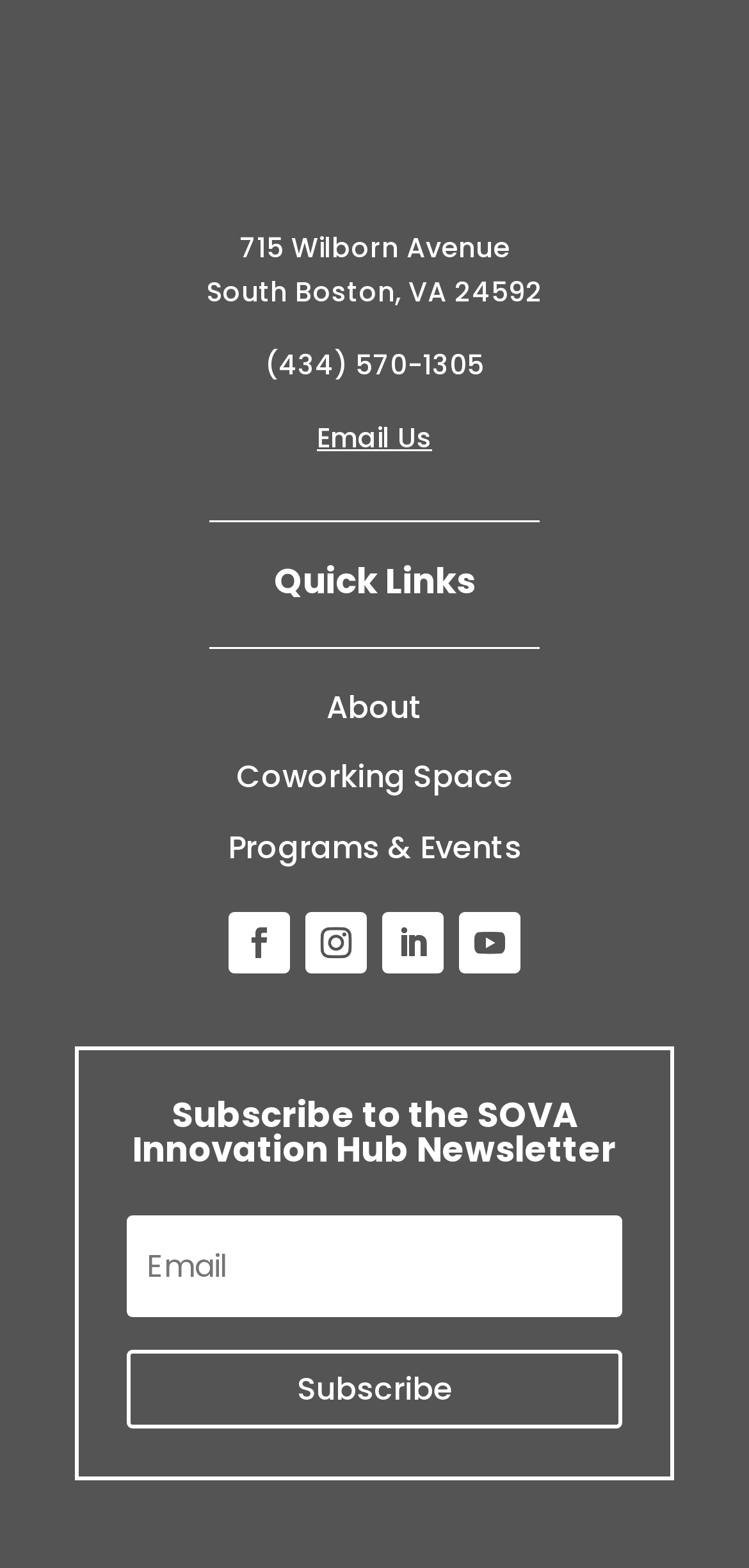Find the bounding box coordinates for the HTML element specified by: "Subscribe".

[0.169, 0.861, 0.831, 0.911]